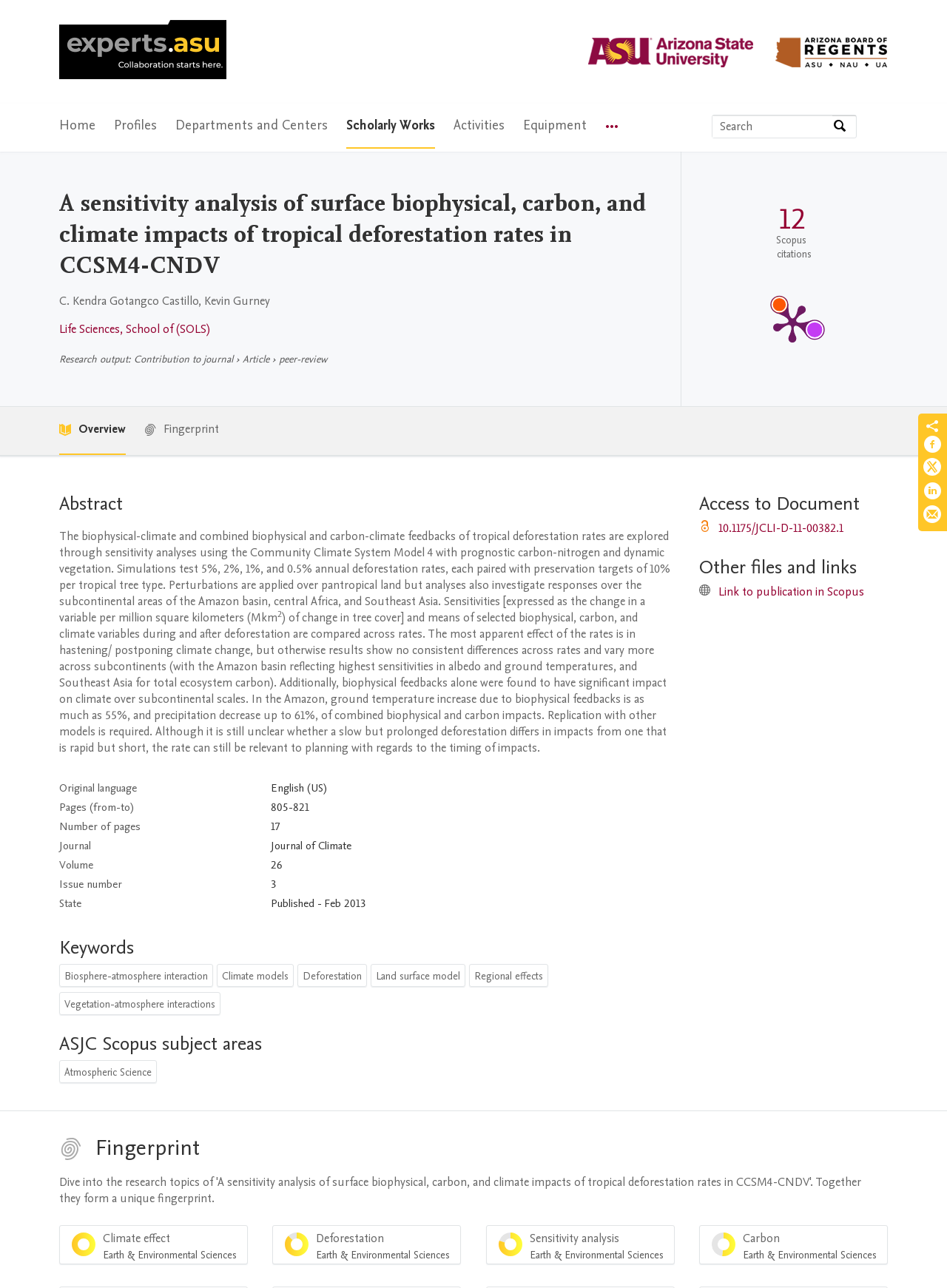Please find the bounding box coordinates in the format (top-left x, top-left y, bottom-right x, bottom-right y) for the given element description. Ensure the coordinates are floating point numbers between 0 and 1. Description: Scholarly Works

[0.366, 0.08, 0.459, 0.115]